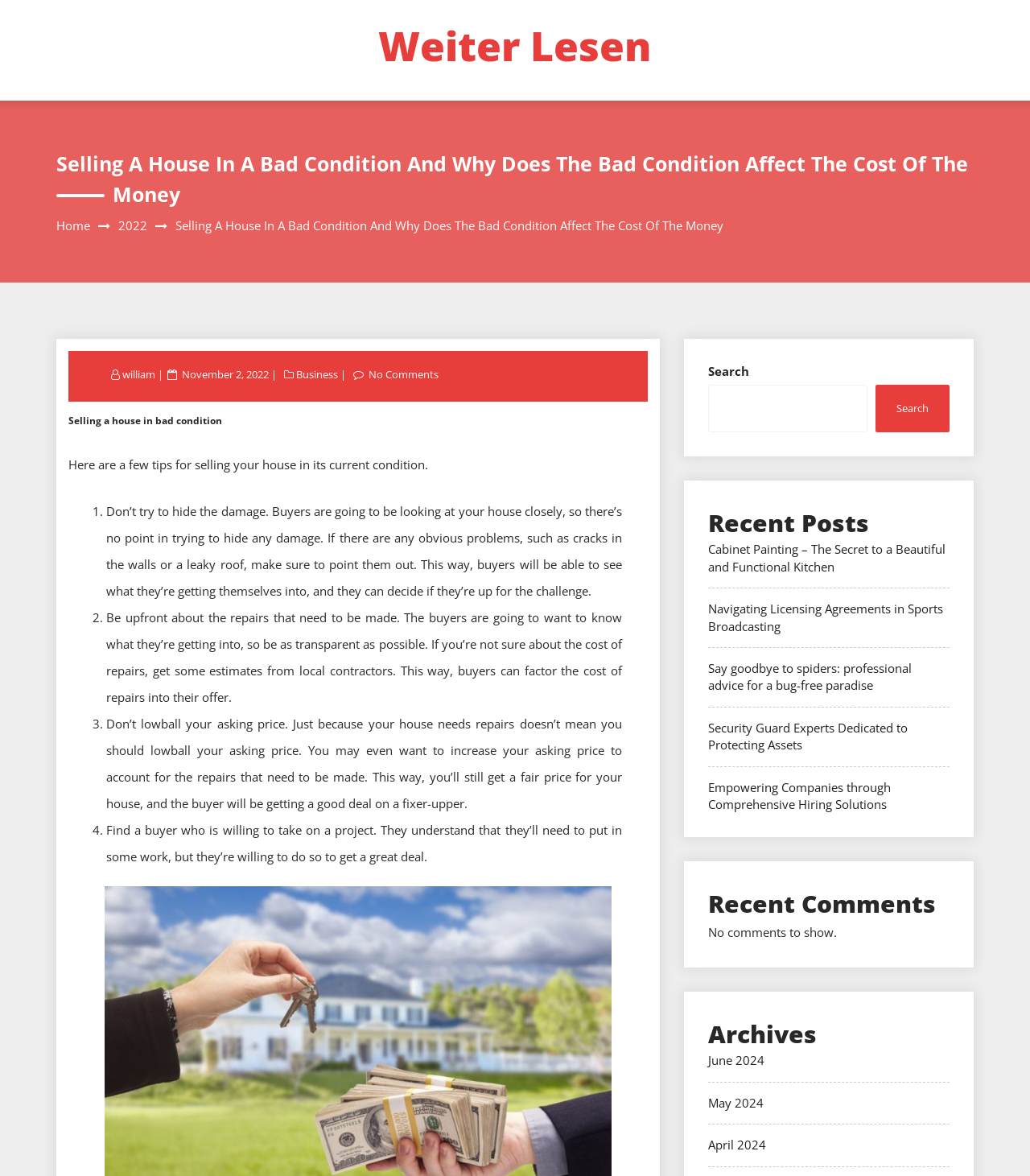Specify the bounding box coordinates of the area to click in order to follow the given instruction: "Click on the 'Home' link."

[0.055, 0.185, 0.088, 0.198]